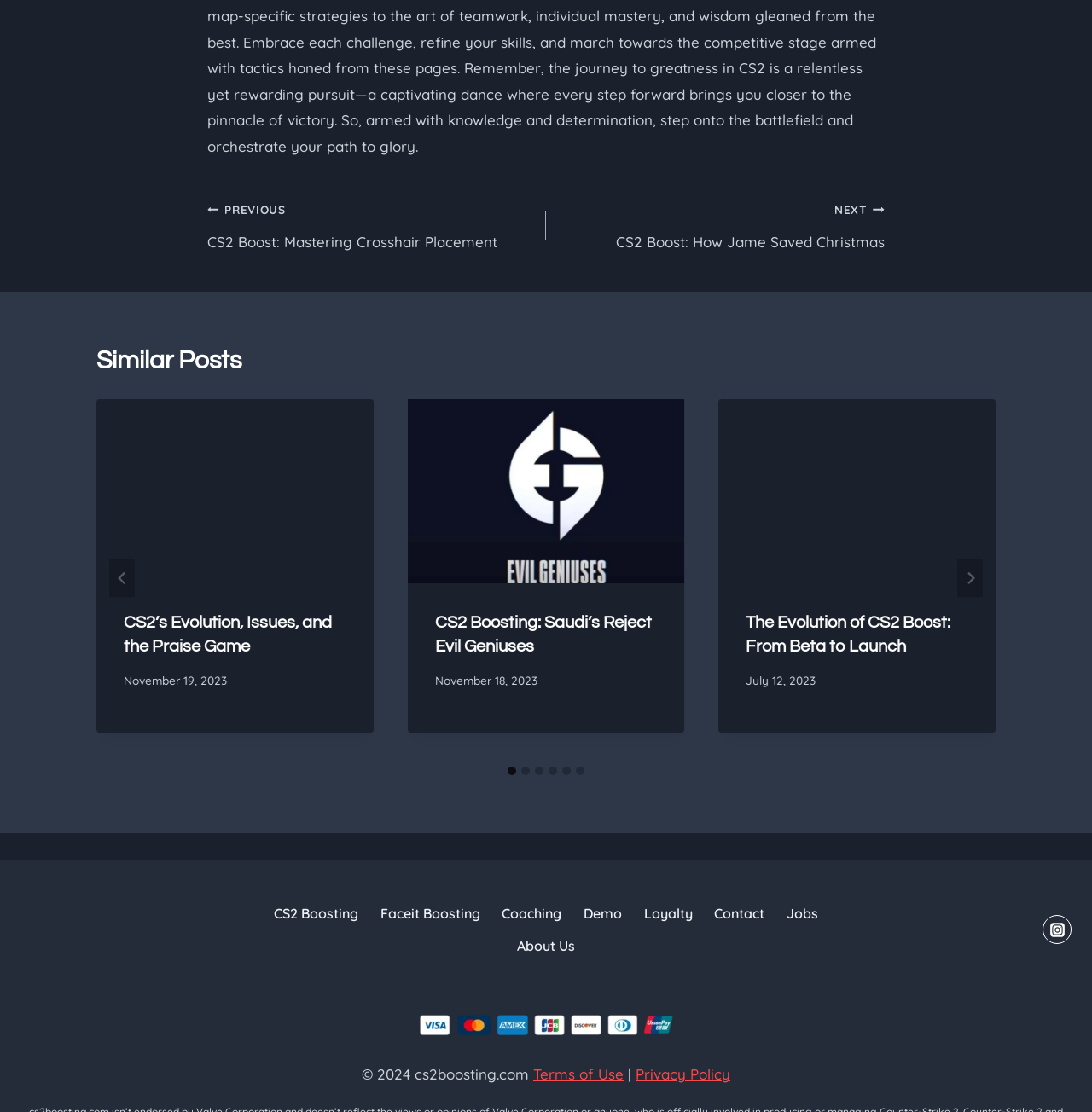Given the element description Jobs, predict the bounding box coordinates for the UI element in the webpage screenshot. The format should be (top-left x, top-left y, bottom-right x, bottom-right y), and the values should be between 0 and 1.

[0.71, 0.807, 0.759, 0.836]